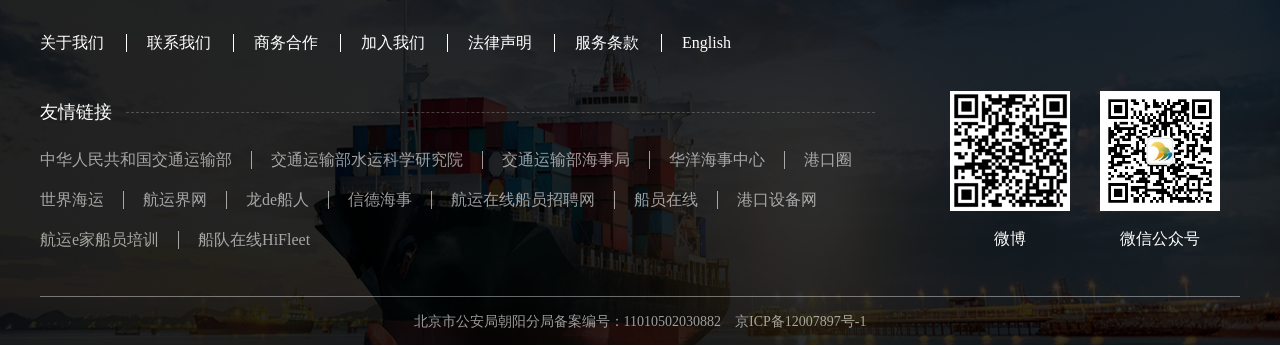Provide a one-word or brief phrase answer to the question:
What are the main categories of links on the top?

About, Contact, Business